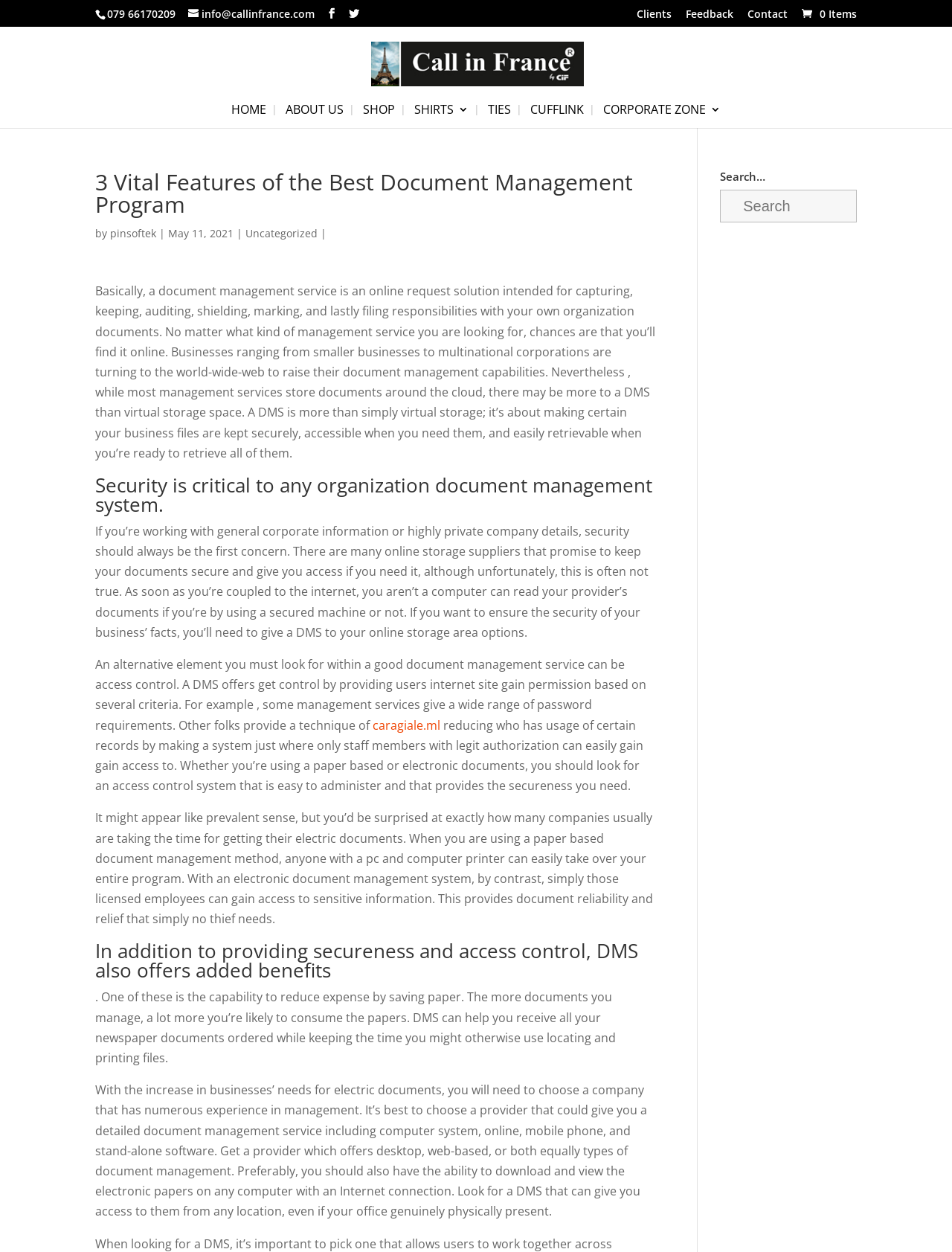Highlight the bounding box coordinates of the element you need to click to perform the following instruction: "Read more about the '3 Vital Features of the Best Document Management Program'."

[0.1, 0.137, 0.689, 0.178]